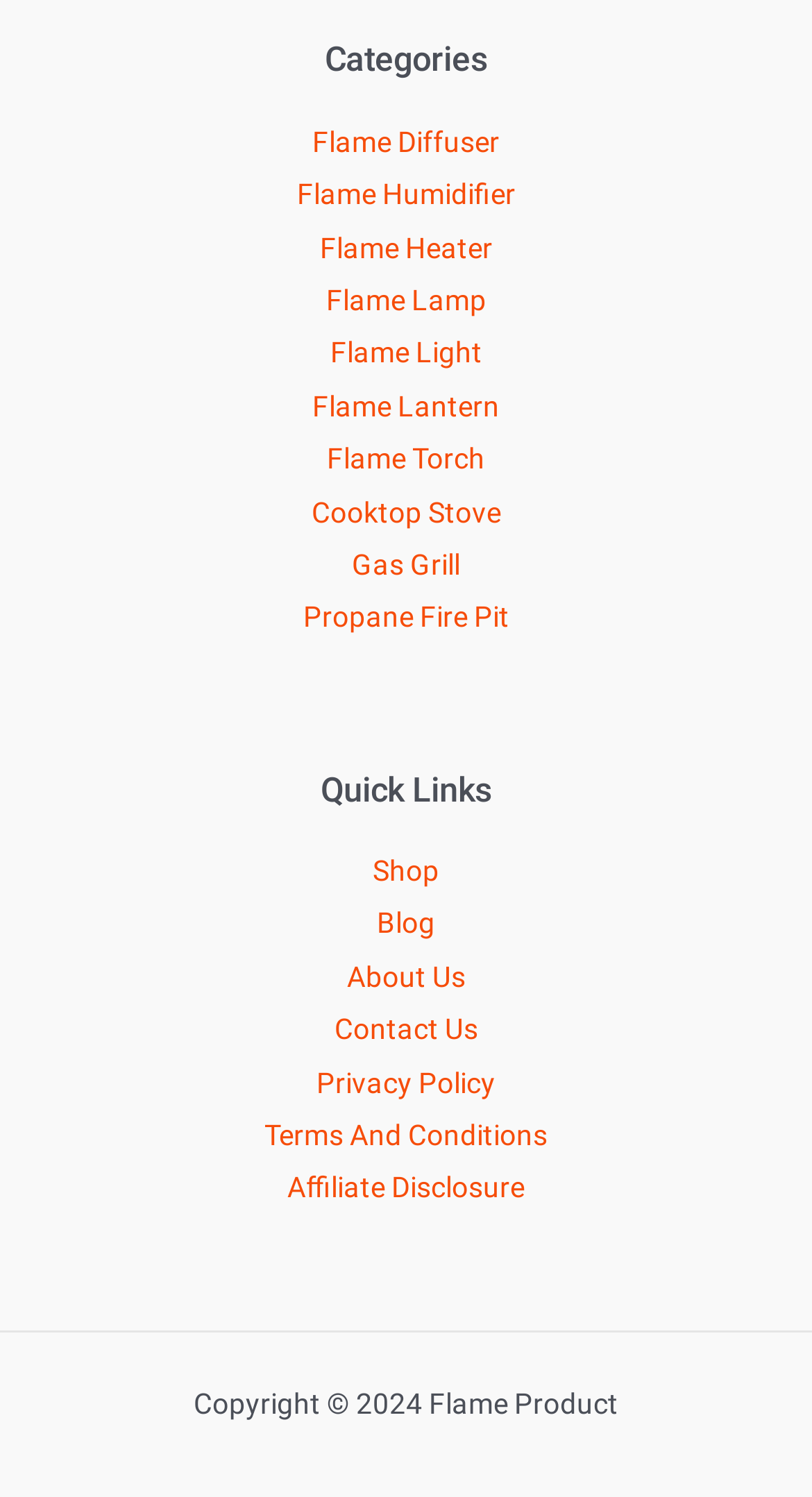Please identify the bounding box coordinates of the element I need to click to follow this instruction: "go to Blog".

[0.464, 0.606, 0.536, 0.628]